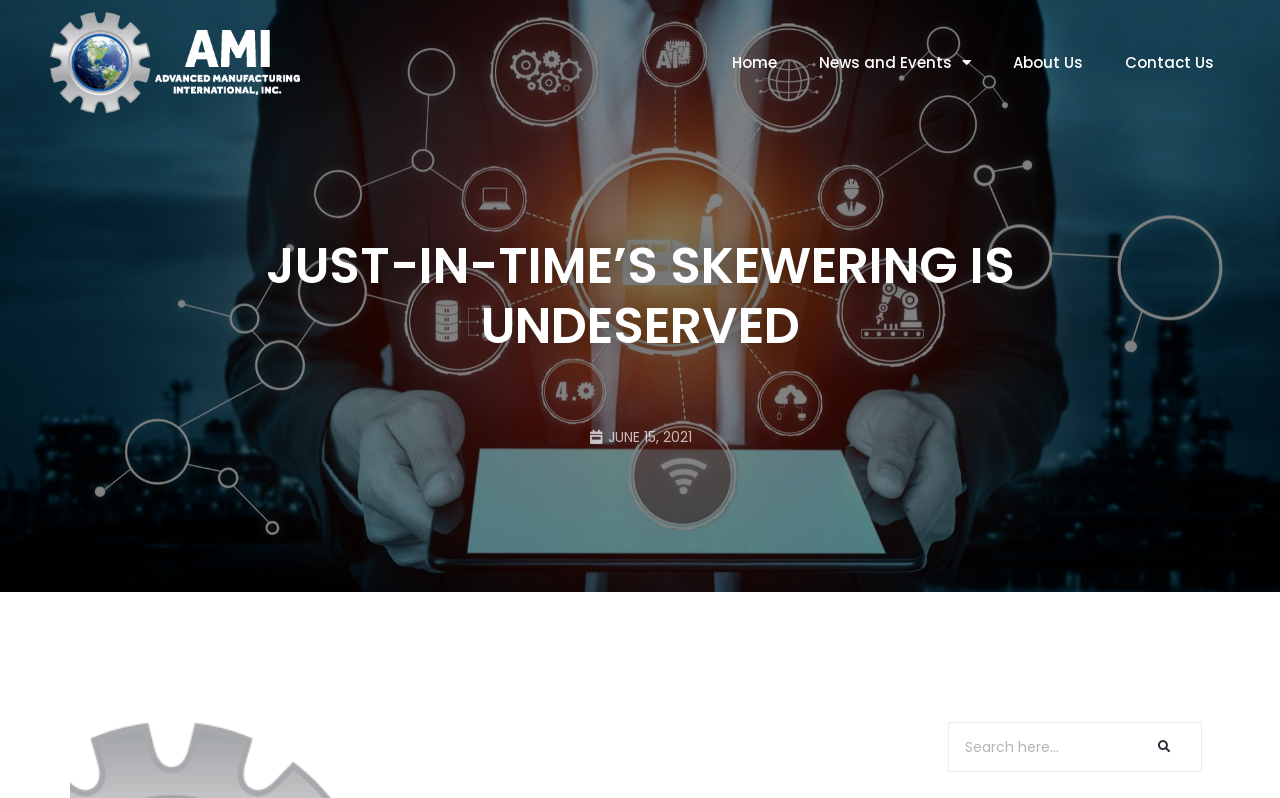Please predict the bounding box coordinates of the element's region where a click is necessary to complete the following instruction: "go to home page". The coordinates should be represented by four float numbers between 0 and 1, i.e., [left, top, right, bottom].

[0.559, 0.021, 0.62, 0.136]